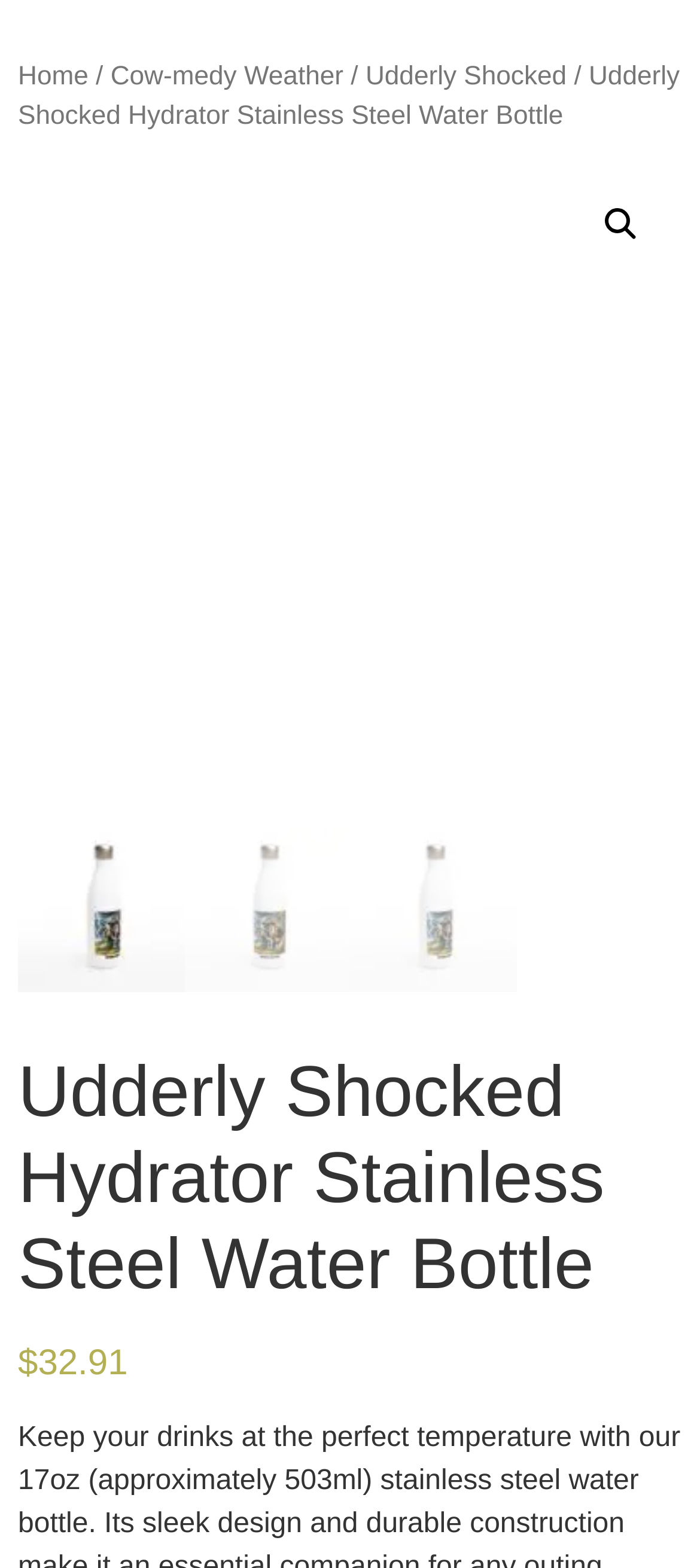What is the navigation menu item after 'Home'?
Using the image as a reference, answer the question with a short word or phrase.

Cow-medy Weather